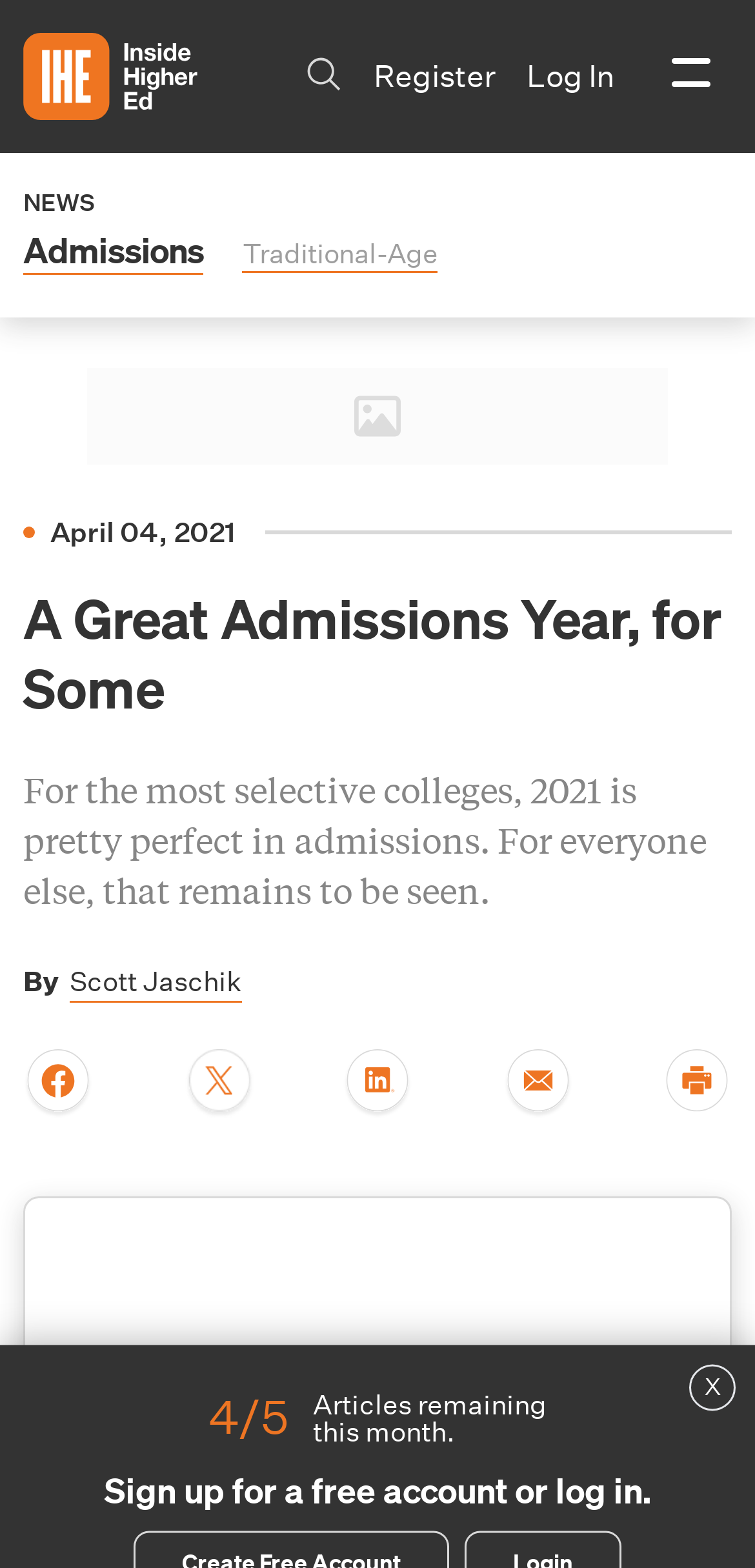Provide the bounding box coordinates of the area you need to click to execute the following instruction: "Share the article to Facebook".

[0.031, 0.669, 0.123, 0.713]